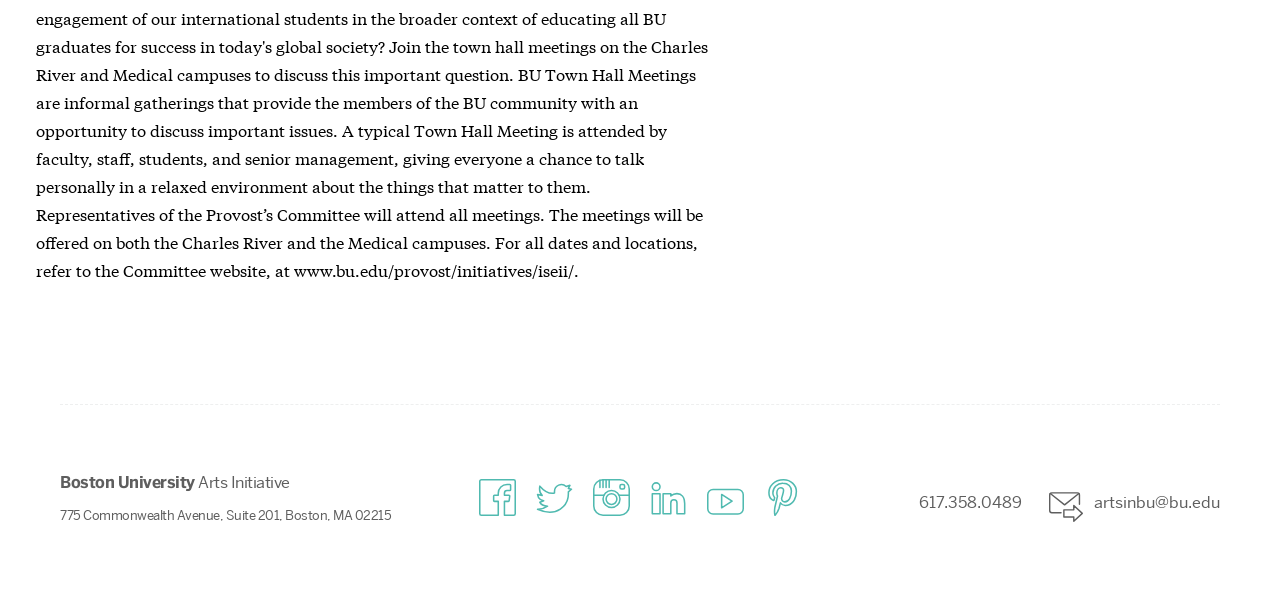Identify the bounding box coordinates for the UI element that matches this description: "facebook".

[0.374, 0.792, 0.403, 0.859]